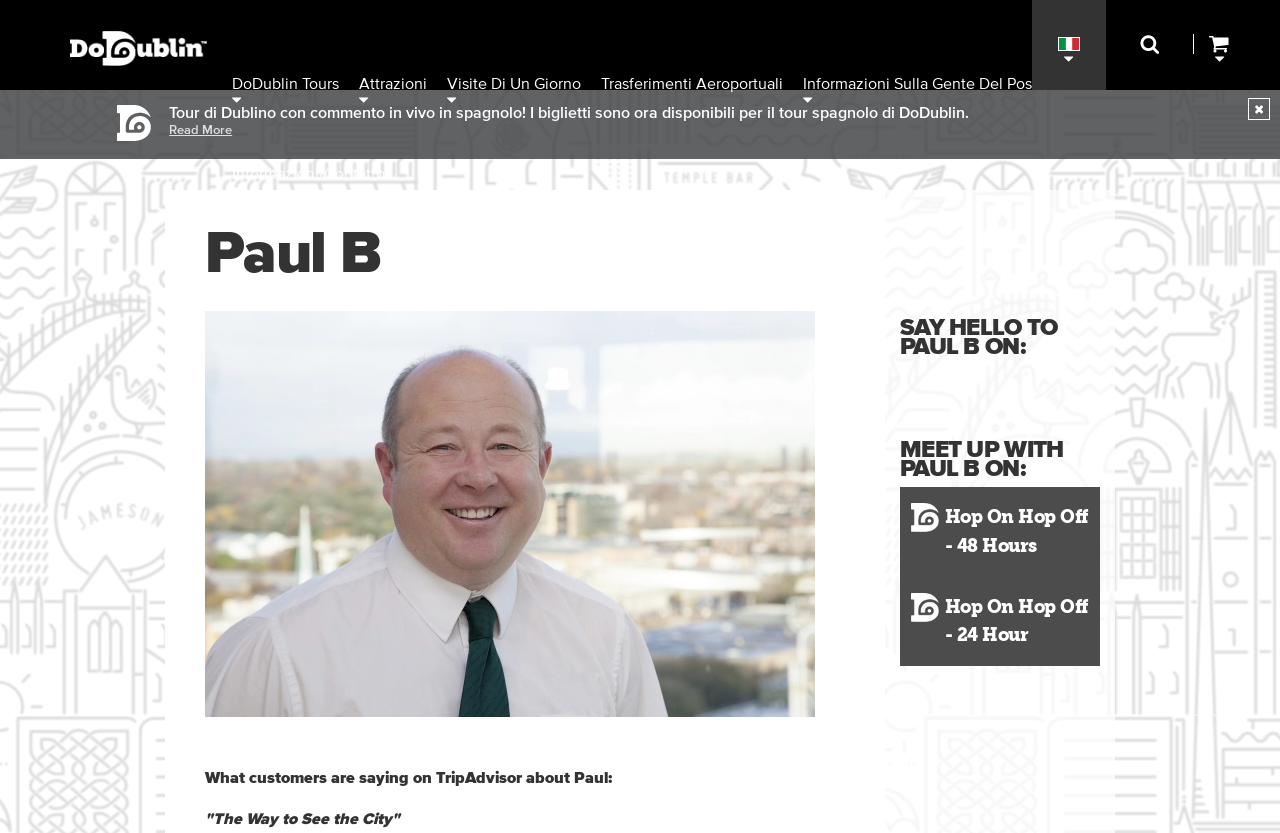Identify the bounding box coordinates of the part that should be clicked to carry out this instruction: "Click the DoDublin Logo".

[0.055, 0.0, 0.162, 0.042]